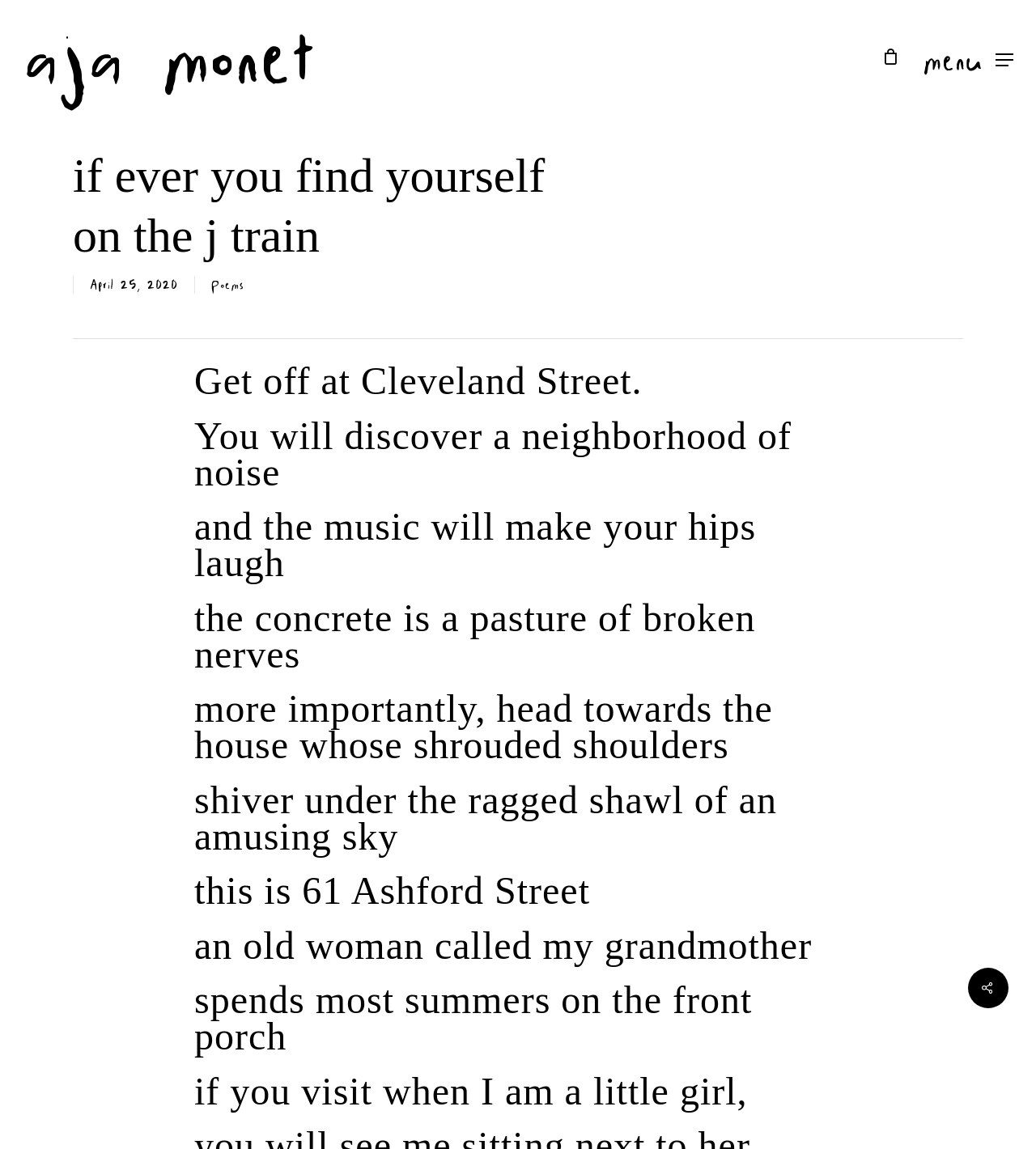Specify the bounding box coordinates (top-left x, top-left y, bottom-right x, bottom-right y) of the UI element in the screenshot that matches this description: 0

[0.852, 0.042, 0.869, 0.057]